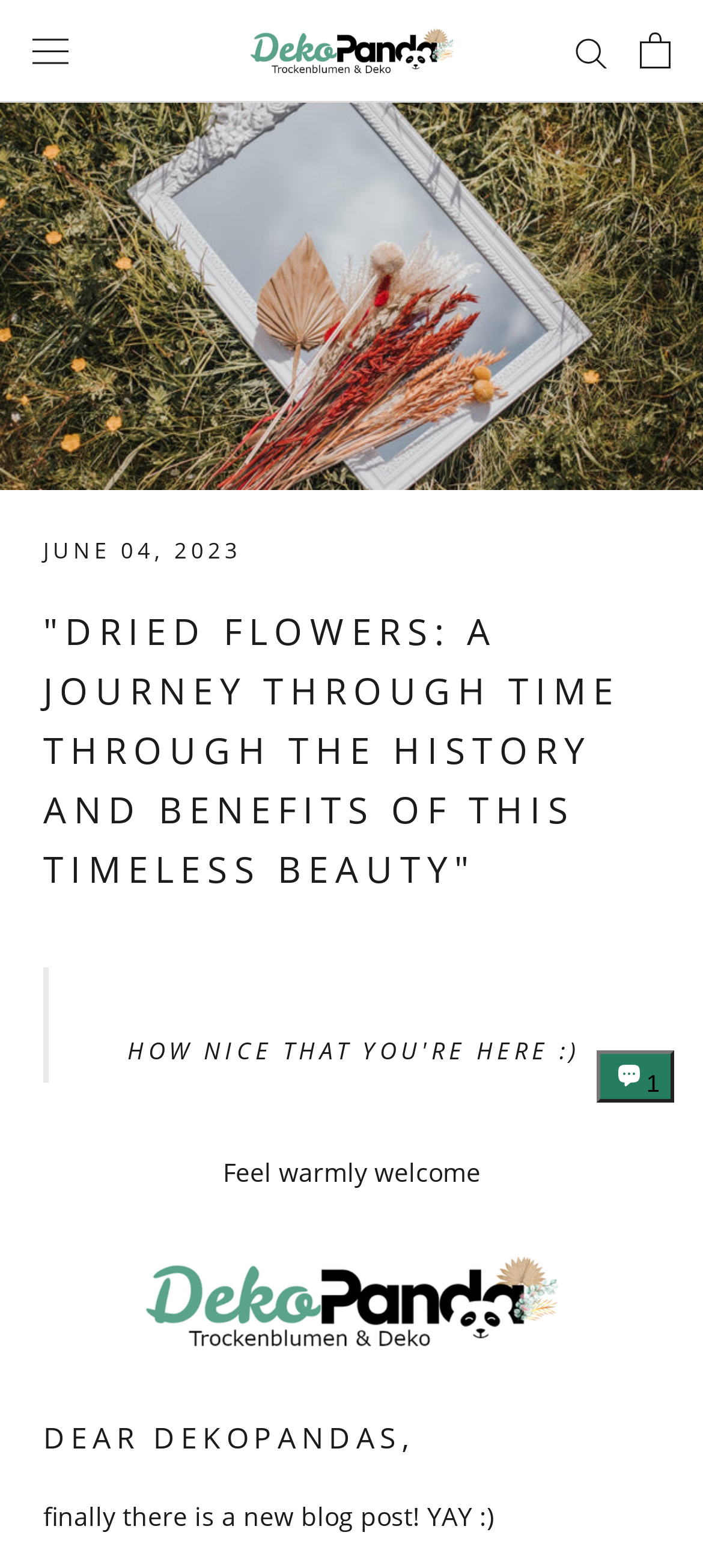What is the name of the online shop mentioned on the webpage?
Answer the question with as much detail as you can, using the image as a reference.

I found the name of the online shop by looking at the link text on the top section of the webpage, which says 'DekoPanda ist der Trockenblumen Onlineshop für Trockenblumen Trockenblumenkranz'.